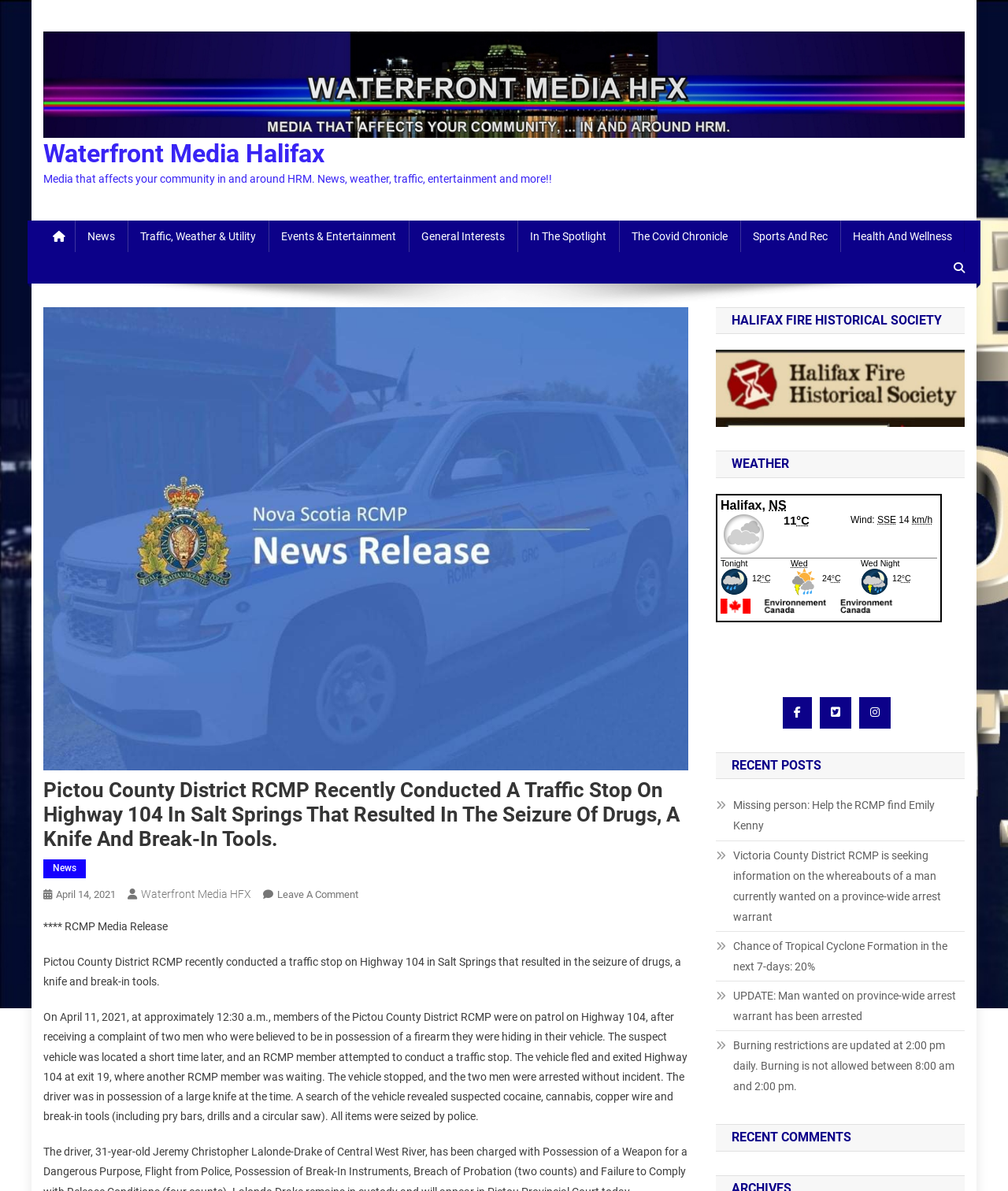What is the purpose of the 'Leave A Comment' link?
Please respond to the question with a detailed and well-explained answer.

I found the answer by looking at the bottom of the main article, where there is a link that says 'Leave A Comment On Pictou County District RCMP Recently Conducted A Traffic Stop On Highway 104 In Salt Springs That Resulted In The Seizure Of Drugs, A Knife And Break-In Tools.'. The purpose of this link is to allow users to comment on the article.